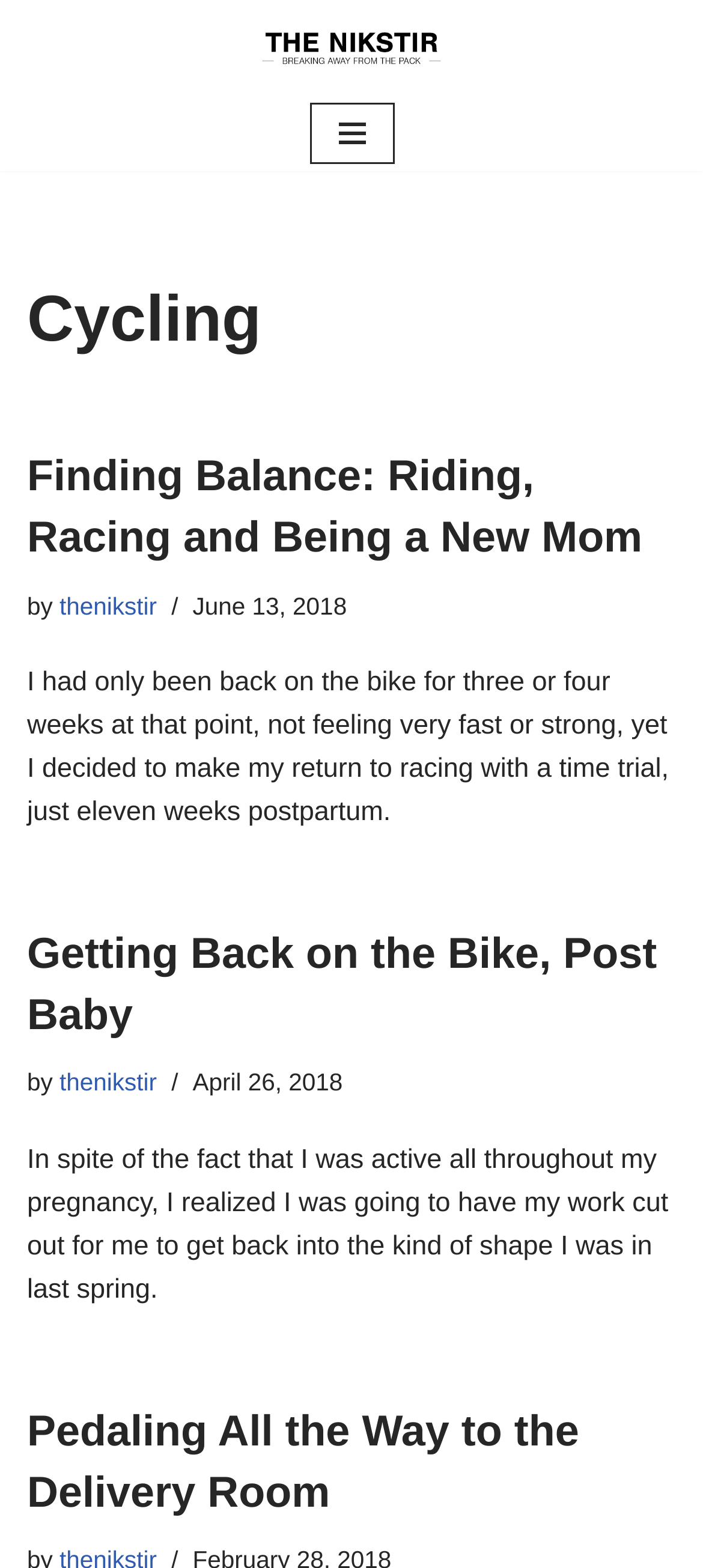Provide a single word or phrase to answer the given question: 
What is the date of the article 'Getting Back on the Bike, Post Baby'?

April 26, 2018